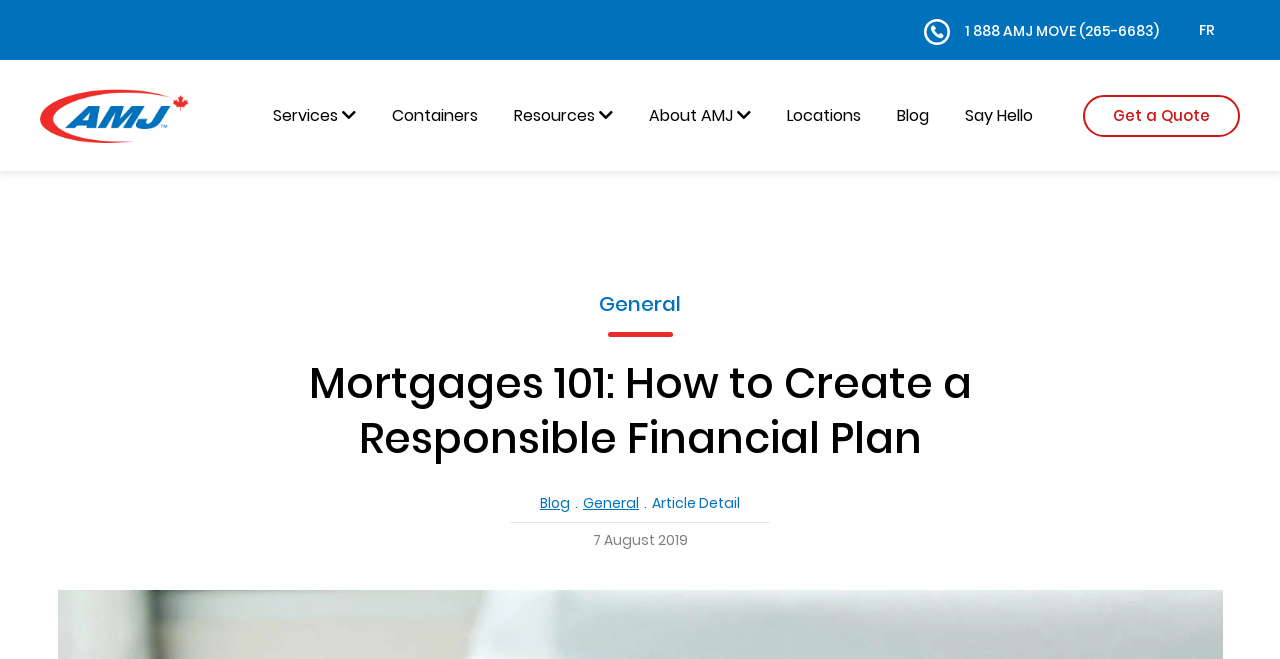How many services are listed under 'Services'?
Please provide a full and detailed response to the question.

Under the 'Services' section, there are five links listed: 'Home Moving', 'Home Delivery', 'Office Moving', 'Storage Solutions', and 'International Moving'.